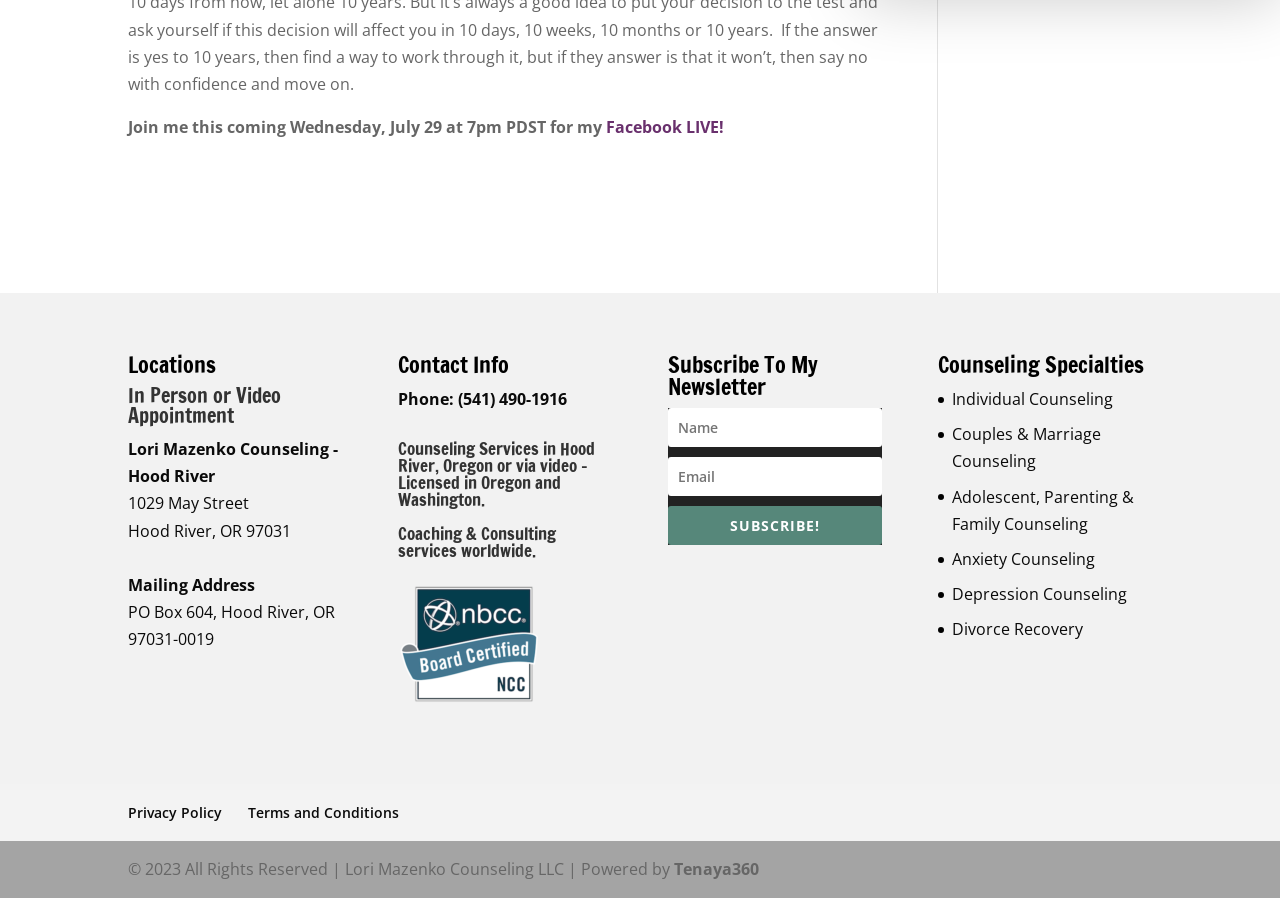Please locate the clickable area by providing the bounding box coordinates to follow this instruction: "Subscribe to the newsletter".

[0.522, 0.454, 0.689, 0.498]